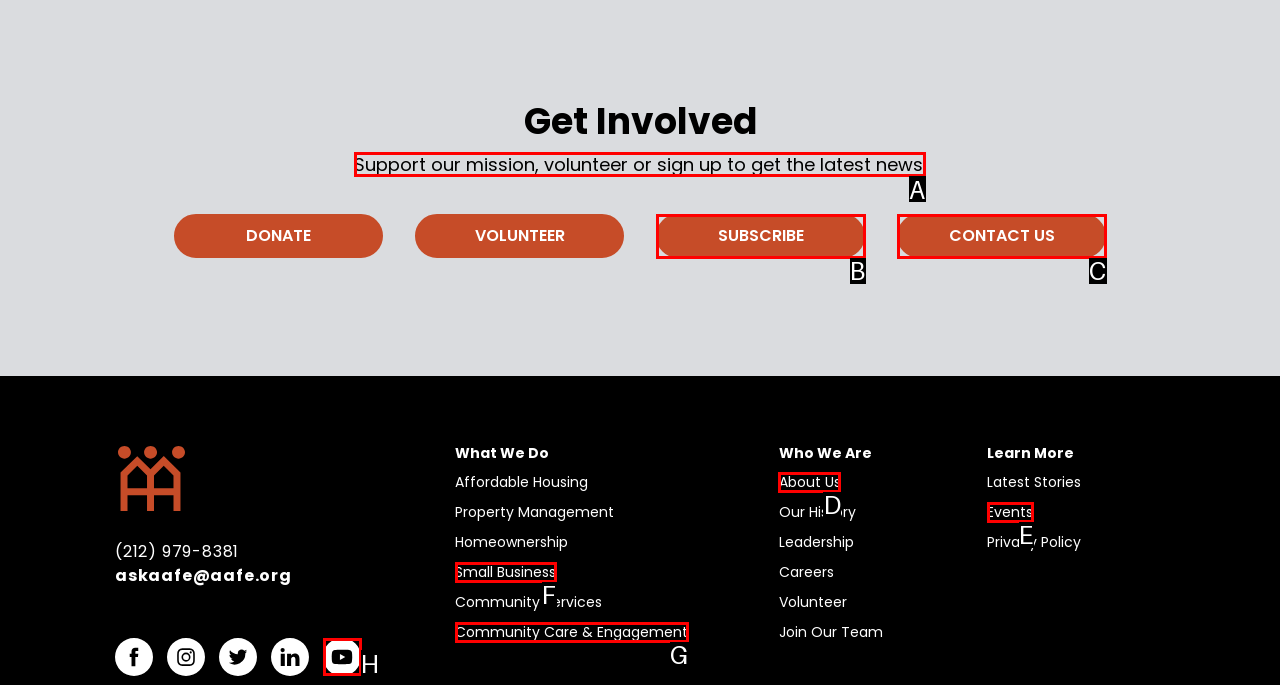Find the correct option to complete this instruction: Read about our mission. Reply with the corresponding letter.

A